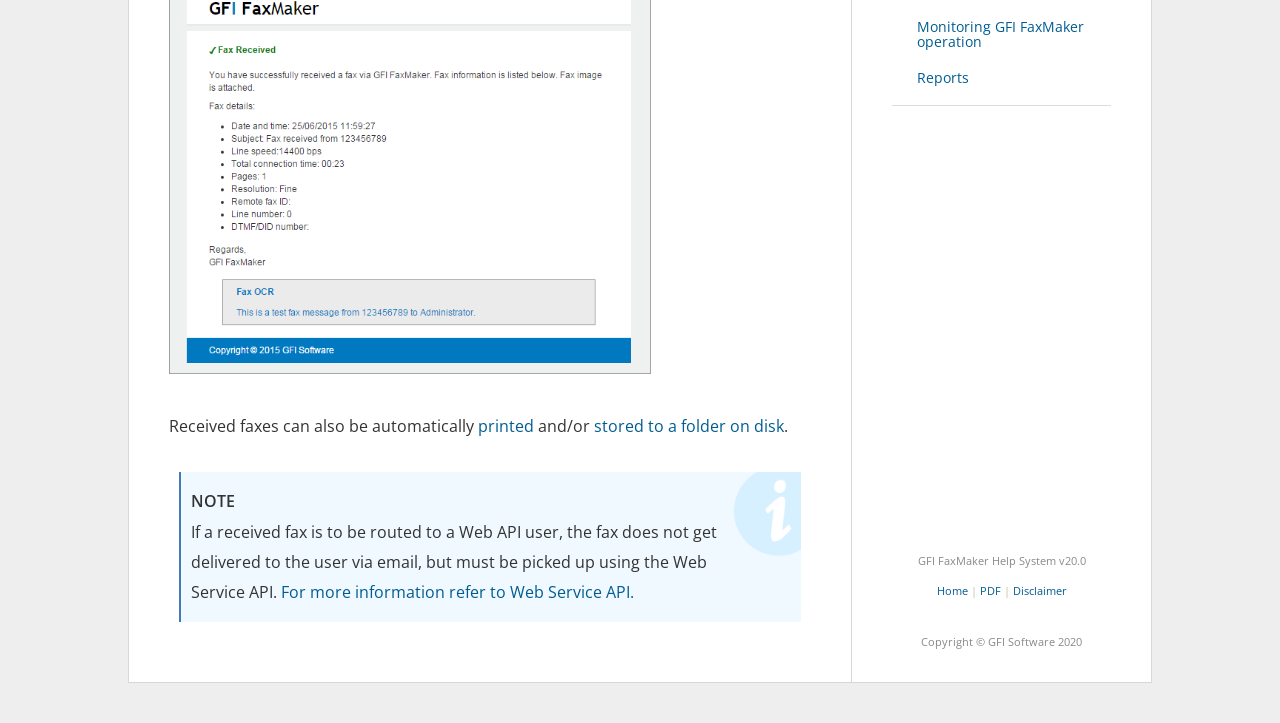Identify the bounding box of the UI element described as follows: "GFI FaxMaker". Provide the coordinates as four float numbers in the range of 0 to 1 [left, top, right, bottom].

[0.717, 0.764, 0.772, 0.785]